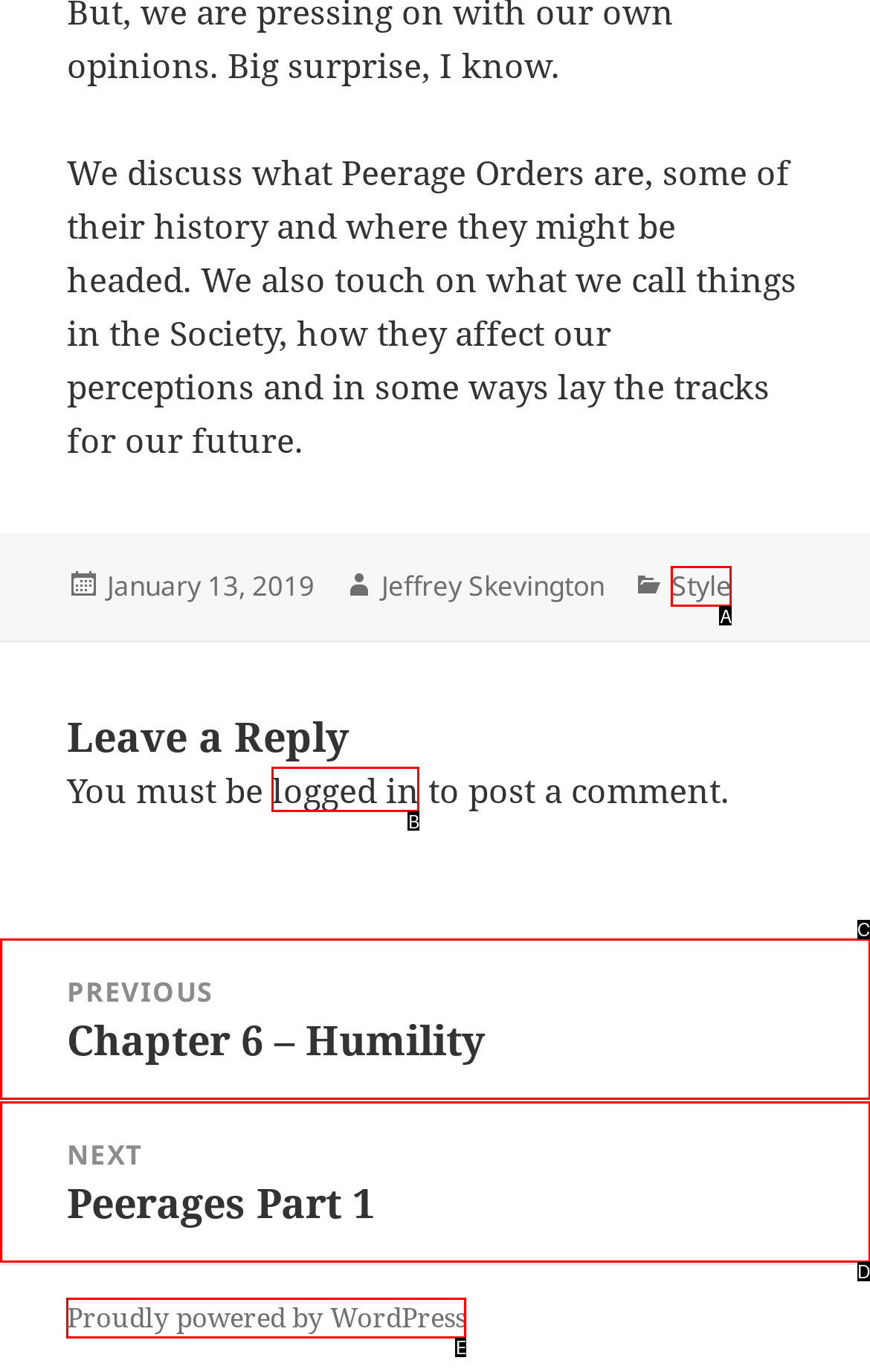Match the option to the description: logged in
State the letter of the correct option from the available choices.

B